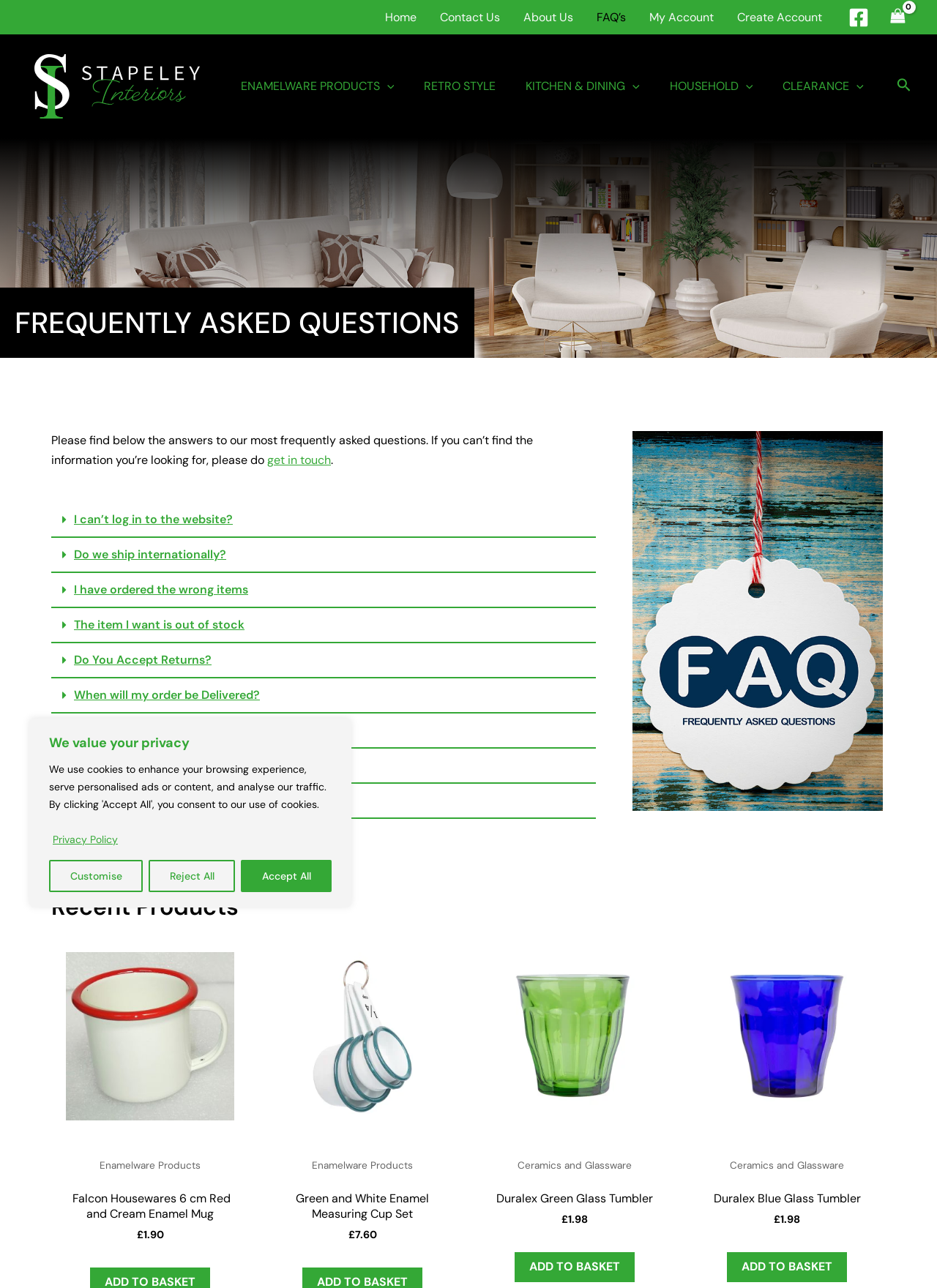Please determine the primary heading and provide its text.

FREQUENTLY ASKED QUESTIONS